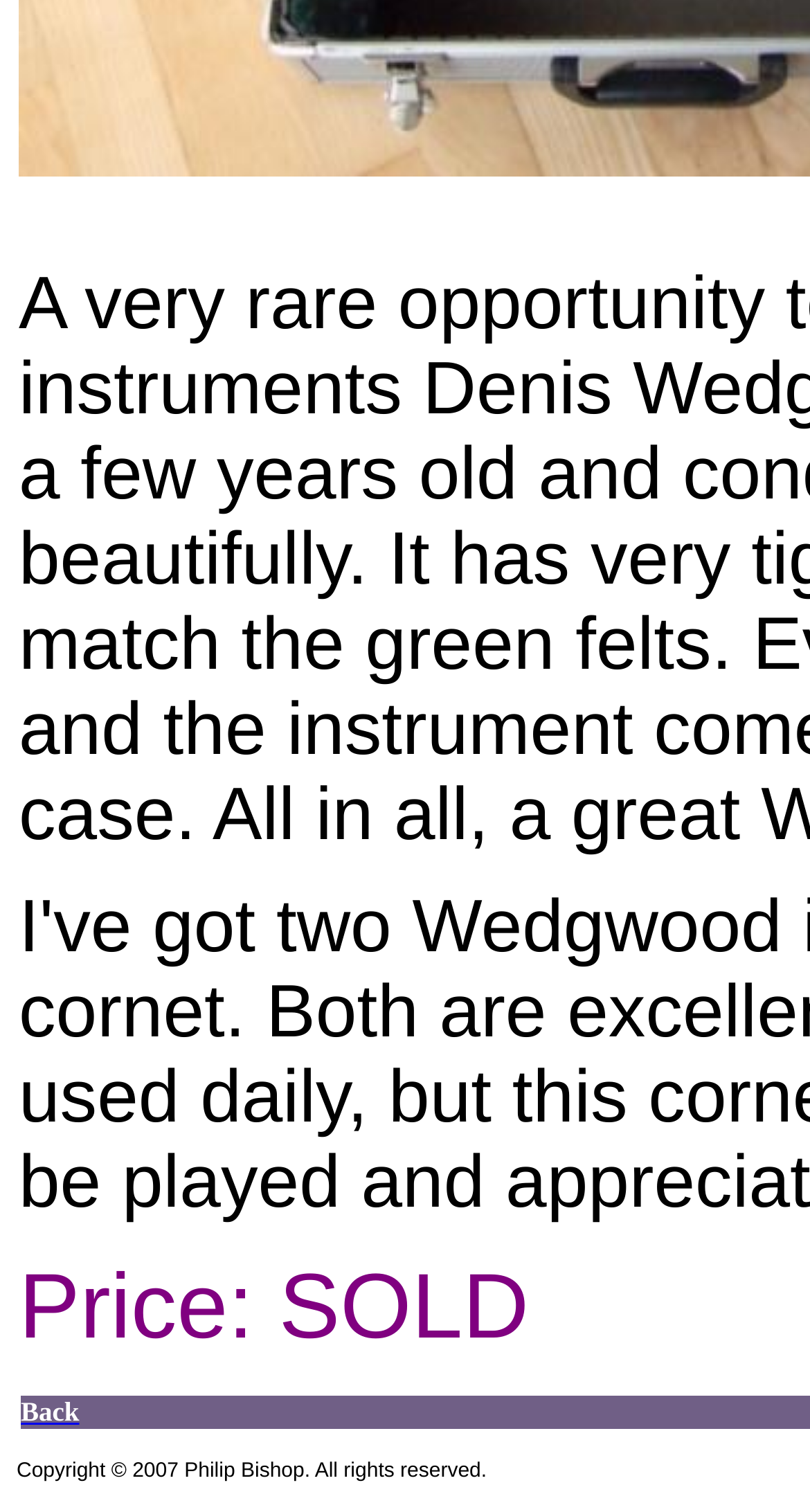Determine the bounding box for the described HTML element: "Back". Ensure the coordinates are four float numbers between 0 and 1 in the format [left, top, right, bottom].

[0.026, 0.922, 0.098, 0.945]